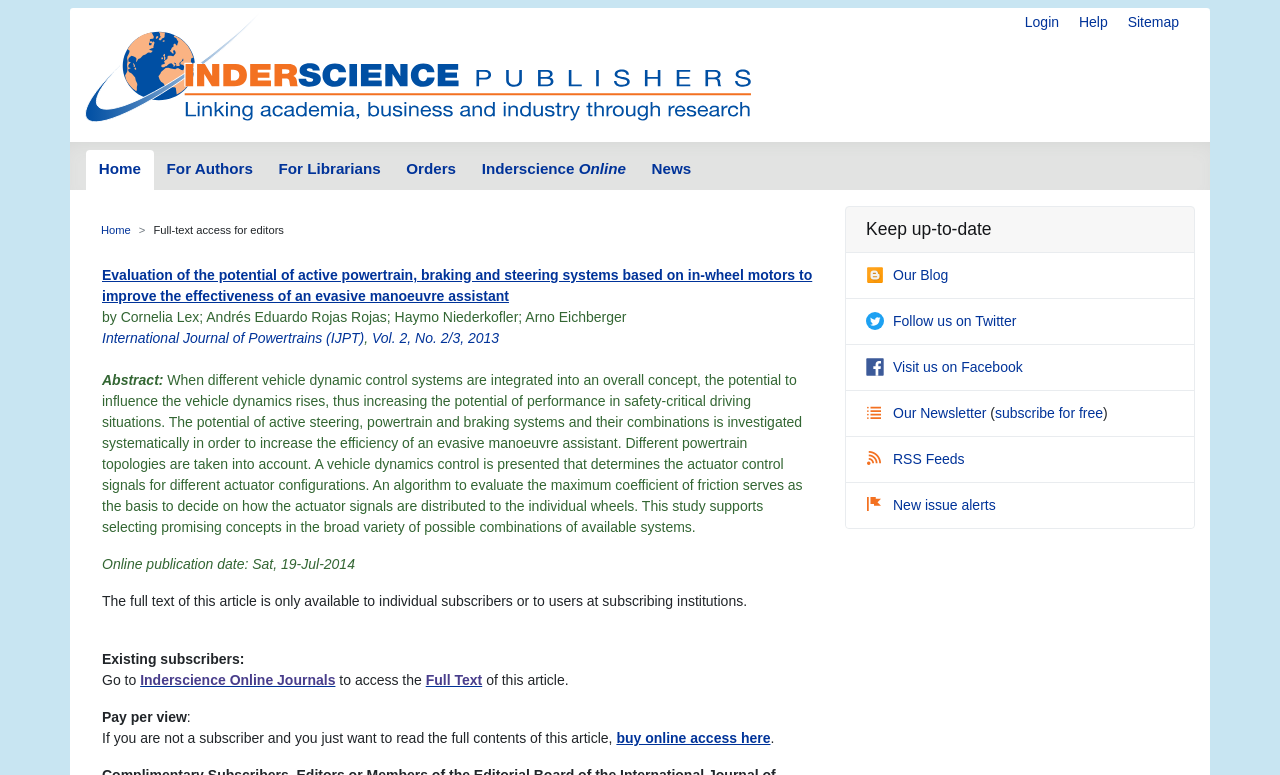Analyze and describe the webpage in a detailed narrative.

The webpage is about Inderscience Publishers, a platform that connects academia, business, and industry through research. At the top right corner, there are three links: "Login", "Help", and "Sitemap". Below these links, there is a logo of Inderscience Publishers, which is also a link to the homepage. 

On the top left side, there is a navigation menu with seven links: "Home", "For Authors", "For Librarians", "Orders", "Inderscience Online", "News", and a breadcrumb navigation showing the current location. 

The main content of the page is an article titled "Evaluation of the potential of active powertrain, braking and steering systems based on in-wheel motors to improve the effectiveness of an evasive manoeuvre assistant". The article has an abstract, which describes the potential of active steering, powertrain, and braking systems to increase the efficiency of an evasive manoeuvre assistant. The abstract is followed by information about the online publication date and a note that the full text of the article is only available to individual subscribers or users at subscribing institutions.

Below the article, there are options for existing subscribers to access the full text and for non-subscribers to buy online access. On the right side, there is a section titled "Keep up-to-date" with links to the blog, Twitter, Facebook, newsletter, and RSS feeds.